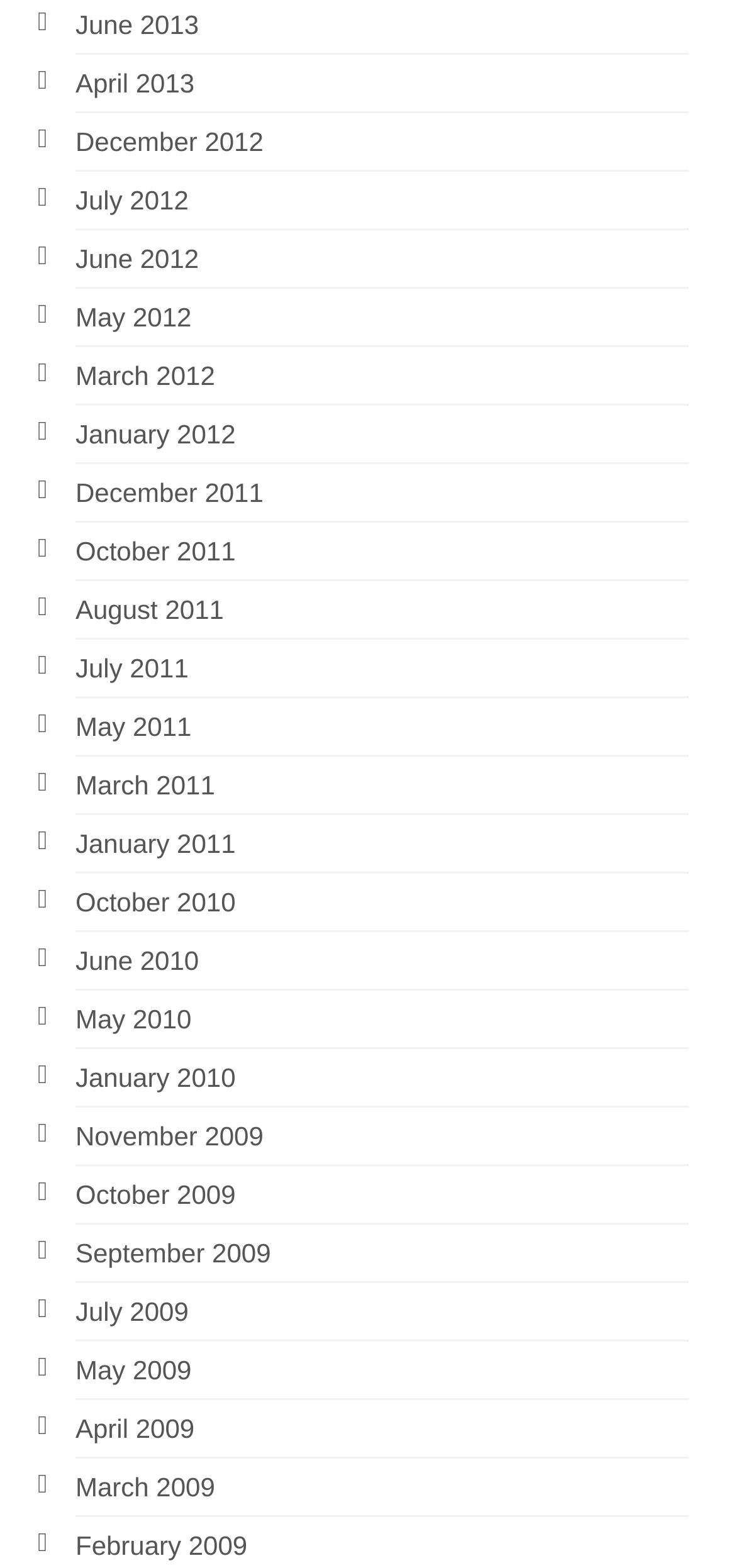Please determine the bounding box coordinates of the element to click on in order to accomplish the following task: "view June 2012 archives". Ensure the coordinates are four float numbers ranging from 0 to 1, i.e., [left, top, right, bottom].

[0.103, 0.155, 0.27, 0.174]